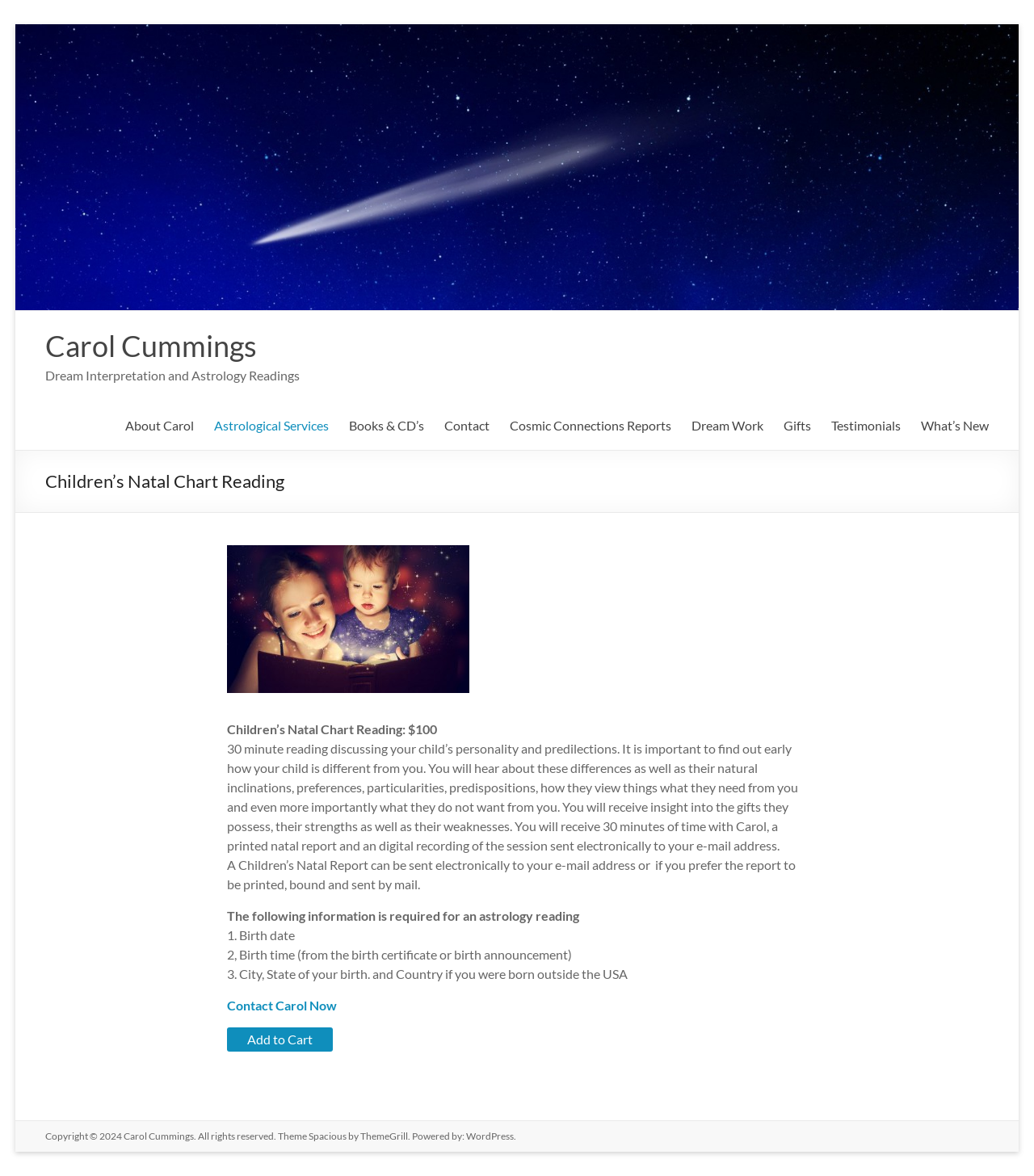How can I contact Carol Cummings?
Using the picture, provide a one-word or short phrase answer.

Contact link